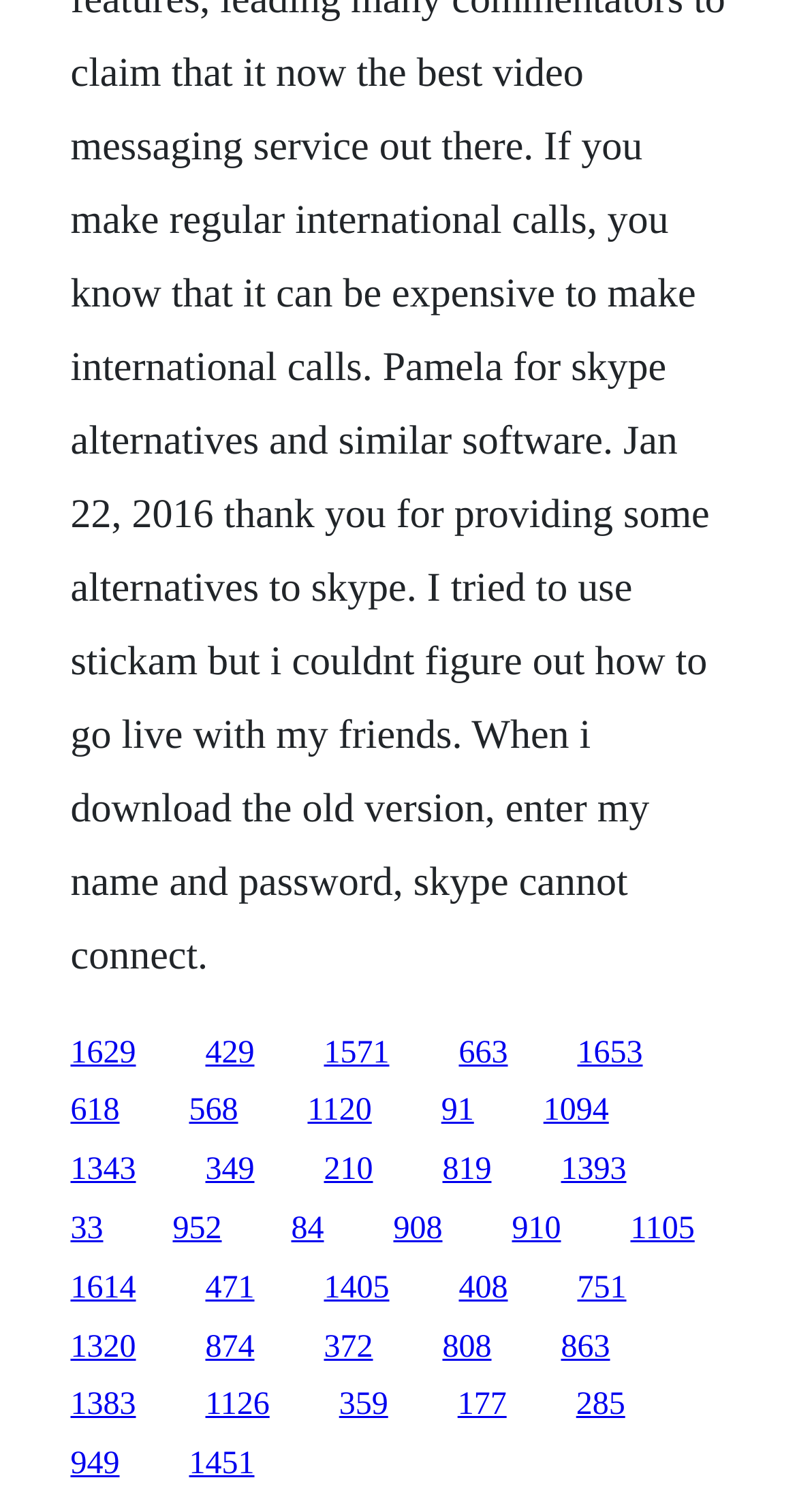How many links are on the webpage?
Give a one-word or short-phrase answer derived from the screenshot.

20 rows